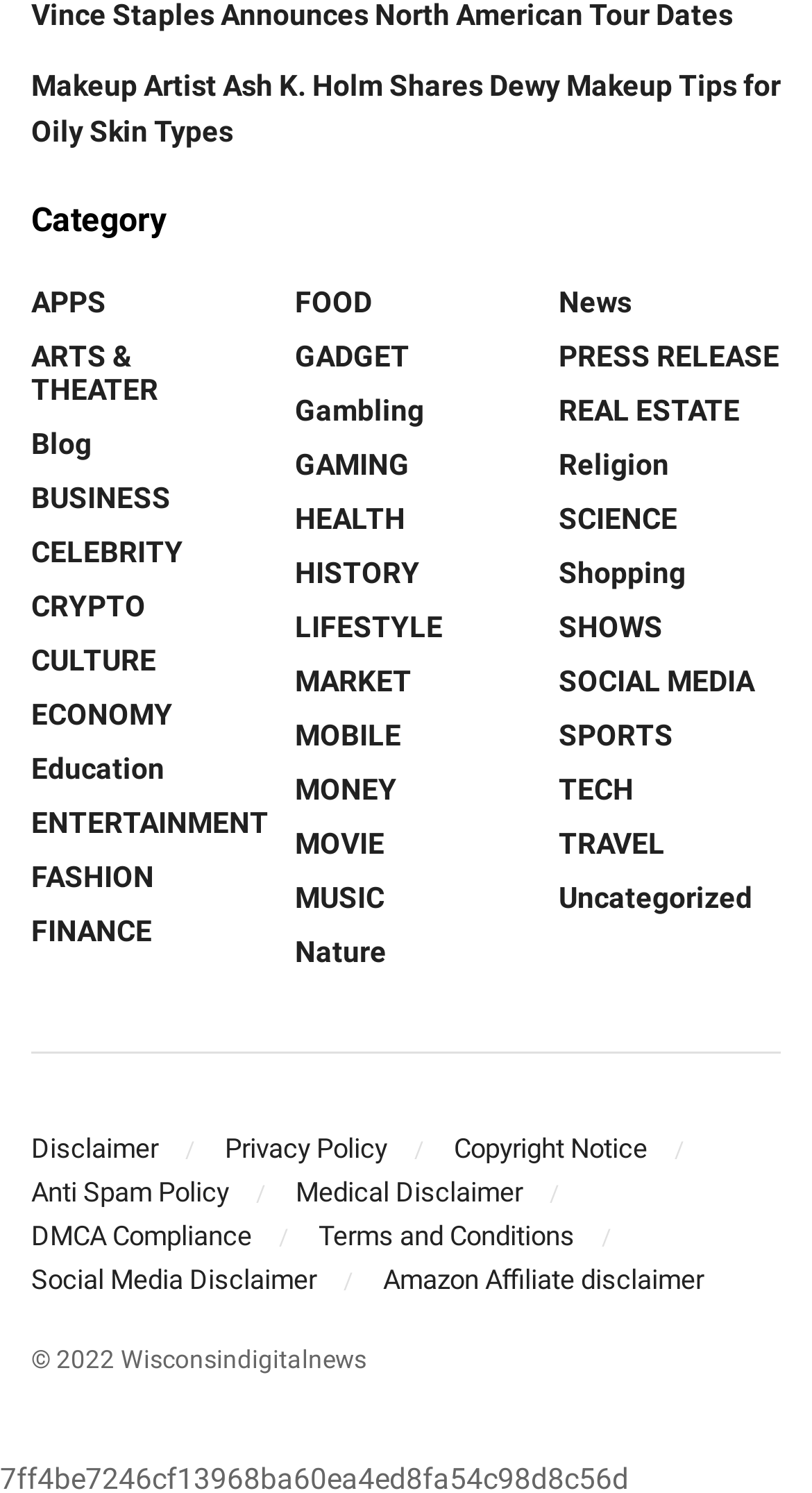How many categories are available on the webpage?
Analyze the screenshot and provide a detailed answer to the question.

The webpage has a category section that lists 30 different categories, including APPS, ARTS & THEATER, Blog, BUSINESS, and so on.